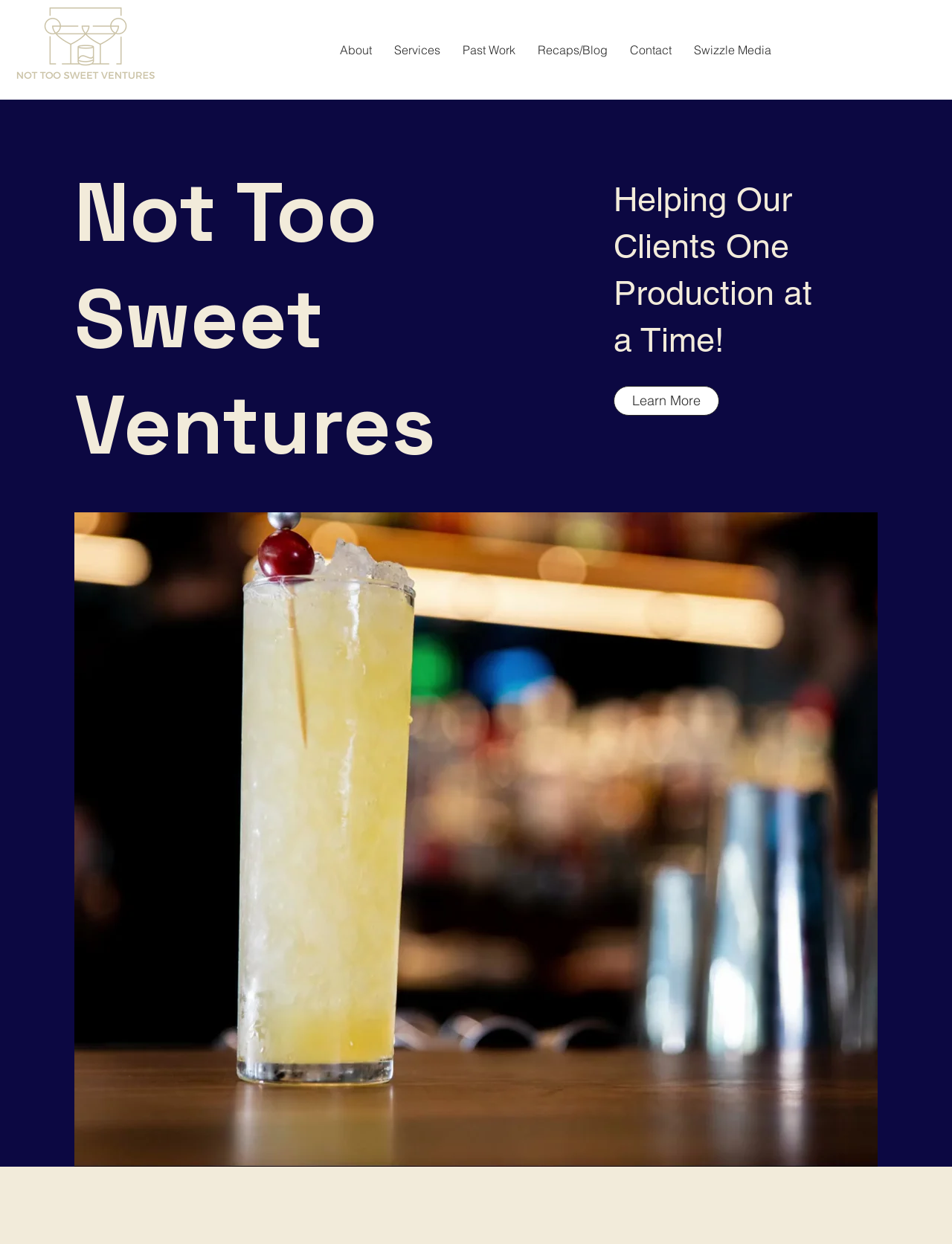Determine the bounding box coordinates for the HTML element described here: "Past Work".

[0.474, 0.025, 0.553, 0.055]